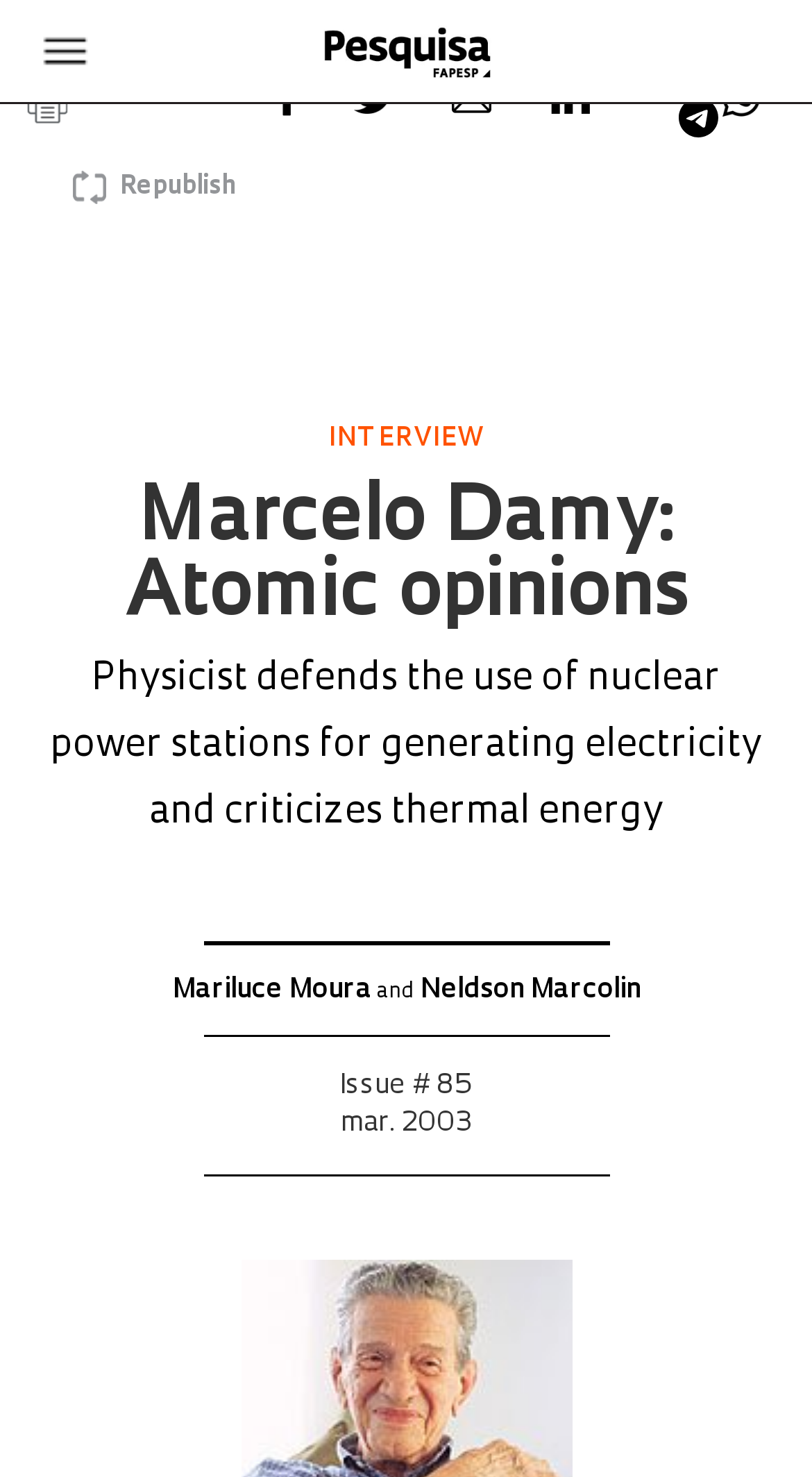Calculate the bounding box coordinates for the UI element based on the following description: "alt="Share on Facebook" title="Facebook"". Ensure the coordinates are four float numbers between 0 and 1, i.e., [left, top, right, bottom].

[0.341, 0.078, 0.431, 0.093]